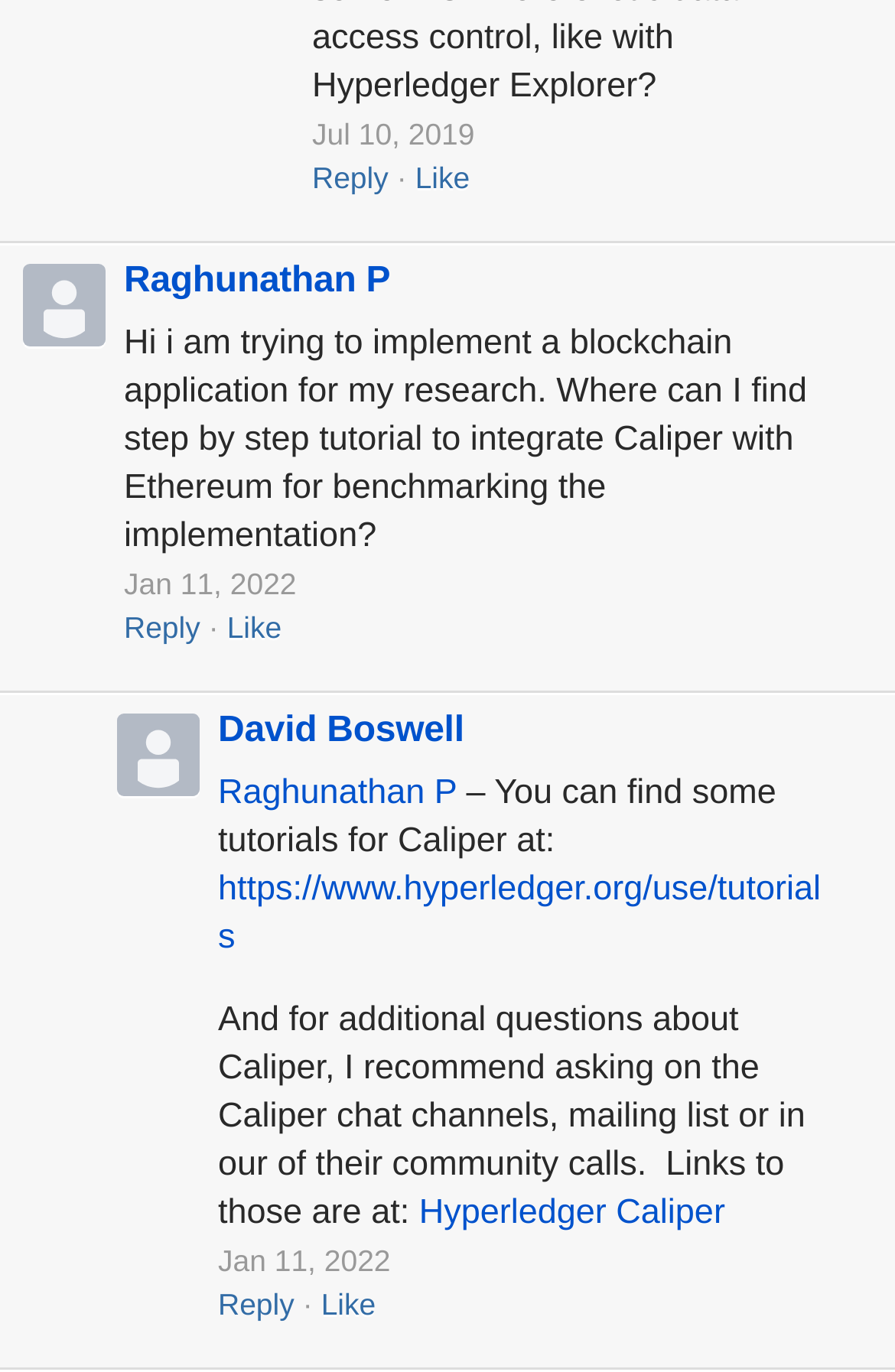Who replied to Raghunathan P's post?
Look at the image and answer with only one word or phrase.

David Boswell